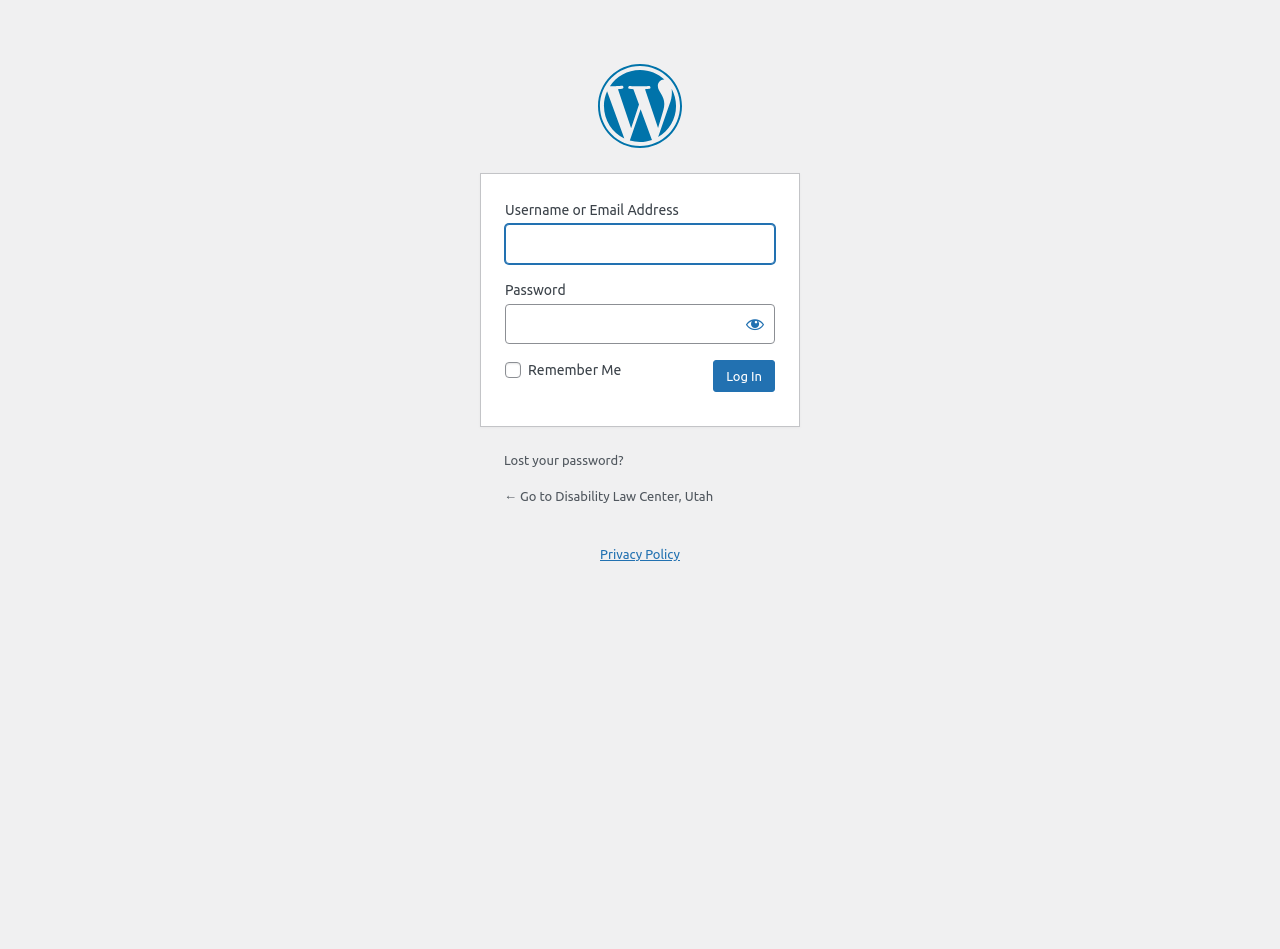Please analyze the image and give a detailed answer to the question:
What is the function of the 'Show password' button?

The 'Show password' button is likely used to reveal the password entered in the password field, allowing users to verify their input. This button is positioned adjacent to the password field, suggesting a direct relationship between the two elements.